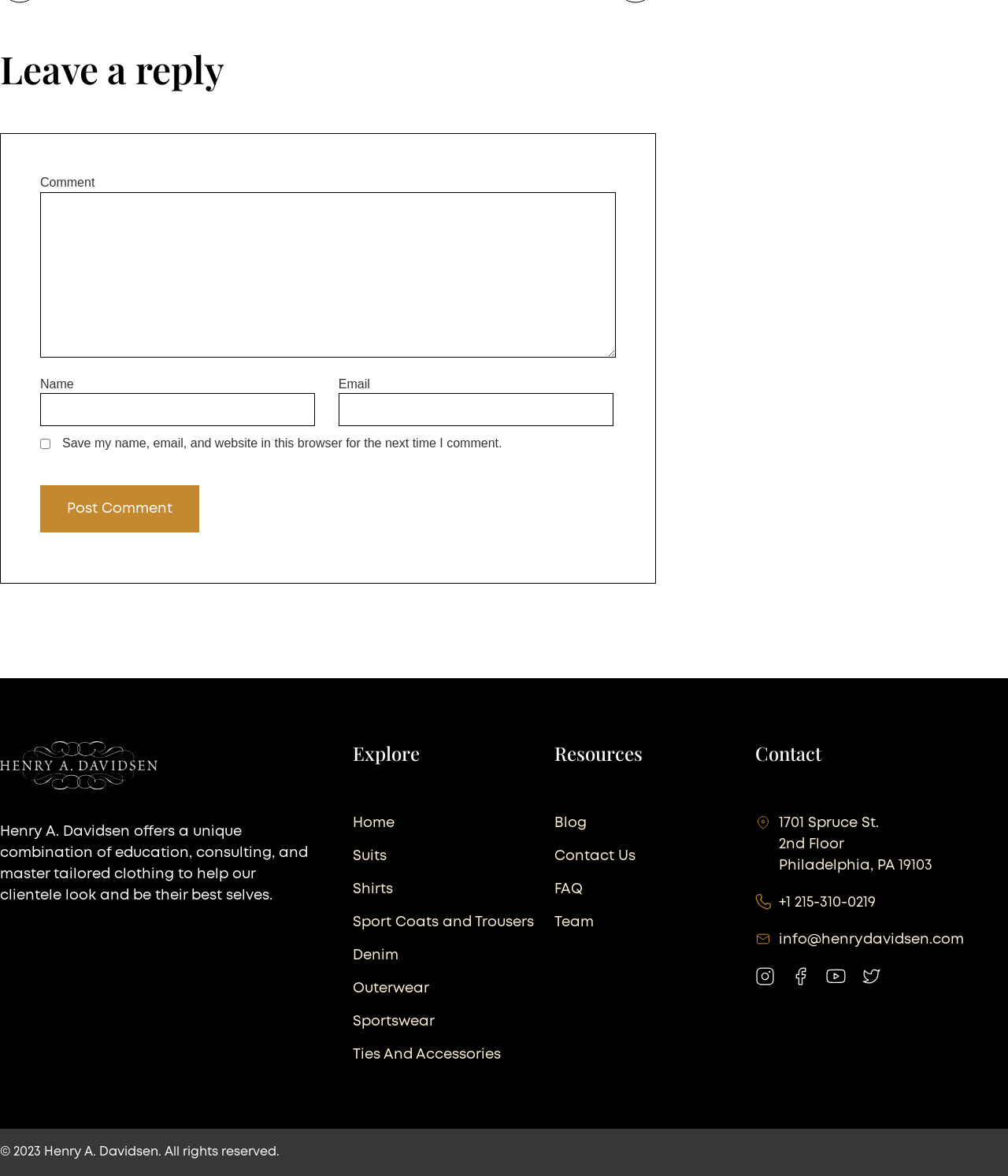Respond to the question below with a single word or phrase: What is the copyright year of the website?

2023